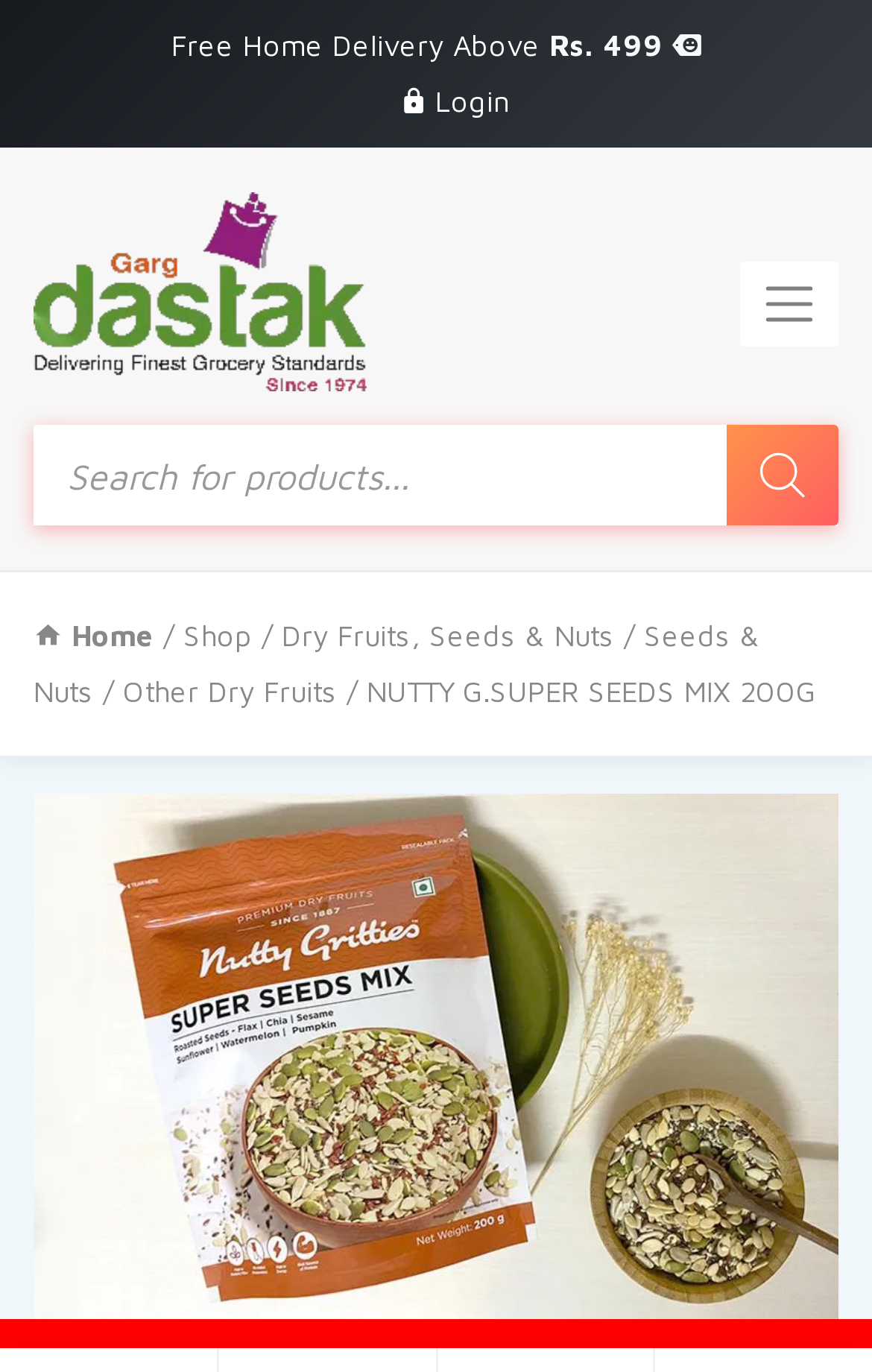What is the category of the product 'Seeds & Nuts'?
Use the screenshot to answer the question with a single word or phrase.

Dry Fruits